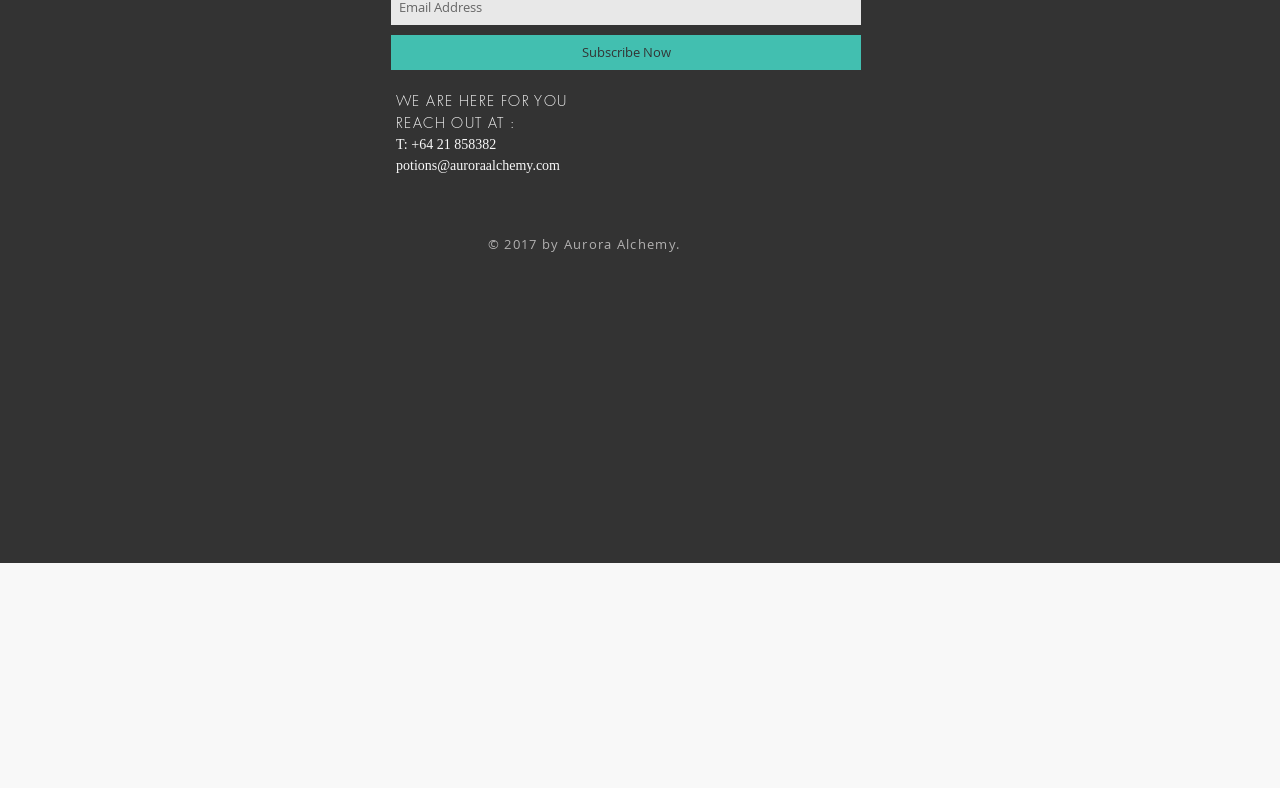Please provide a short answer using a single word or phrase for the question:
What is the company's name?

Aurora Alchemy